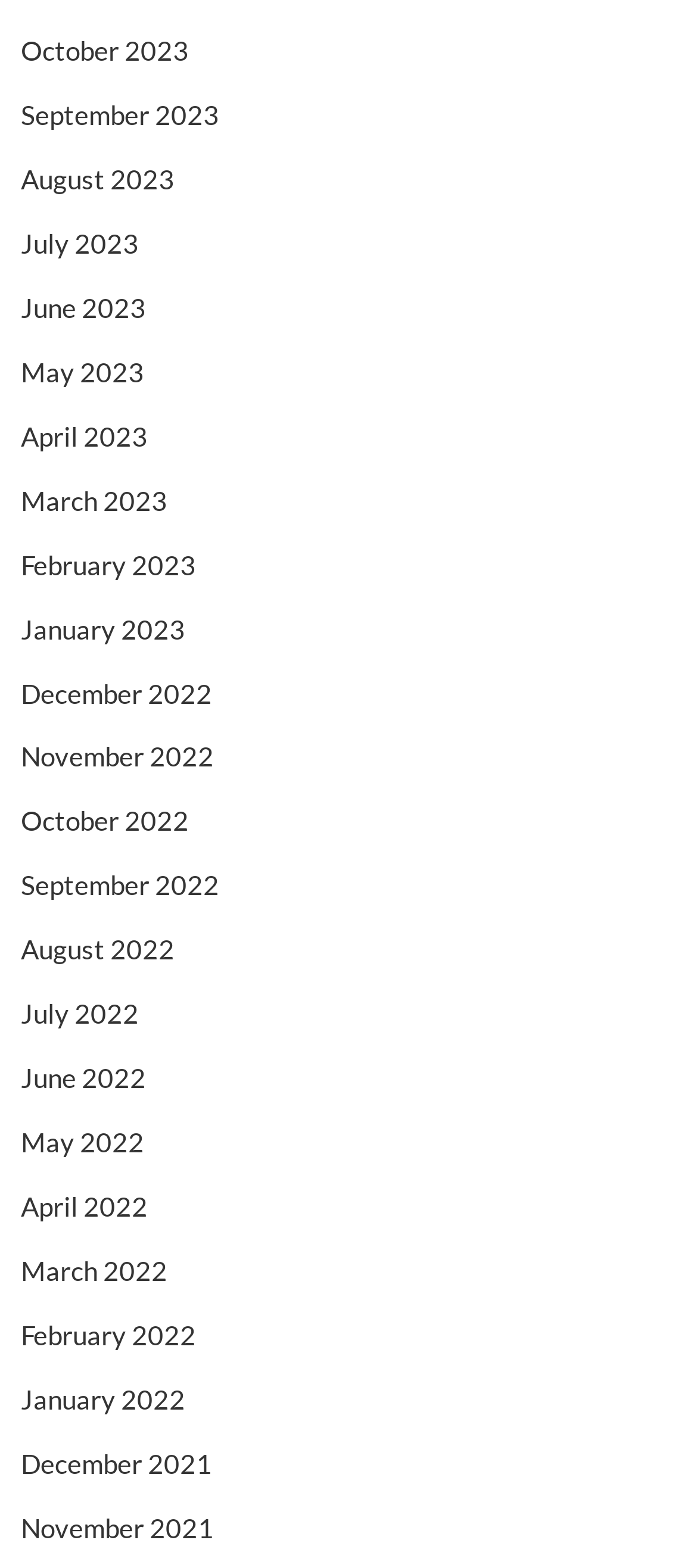Locate the bounding box coordinates of the clickable area to execute the instruction: "go to September 2022". Provide the coordinates as four float numbers between 0 and 1, represented as [left, top, right, bottom].

[0.03, 0.554, 0.315, 0.575]